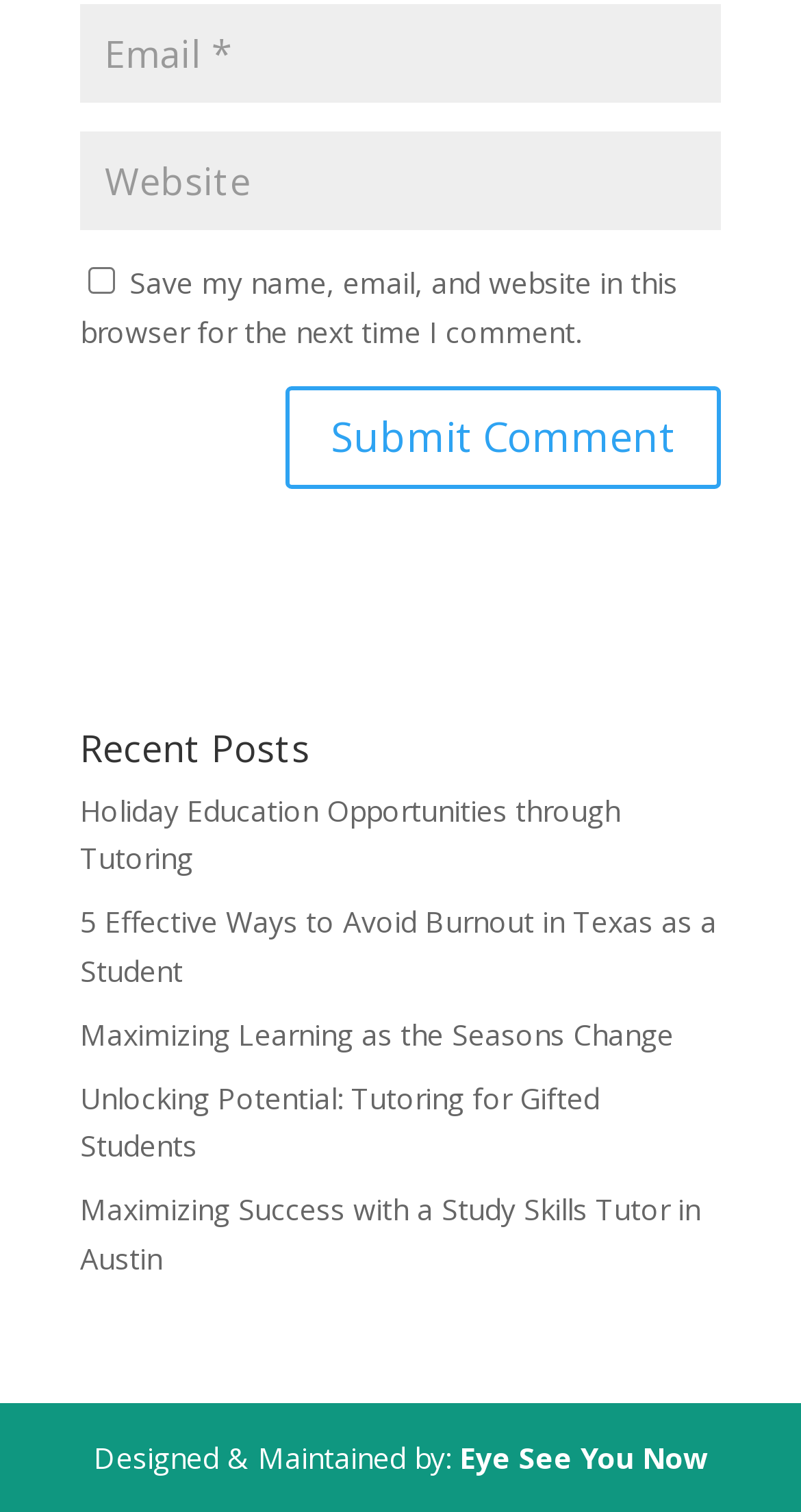What is the button below the textboxes for?
Please use the image to provide a one-word or short phrase answer.

Submit Comment